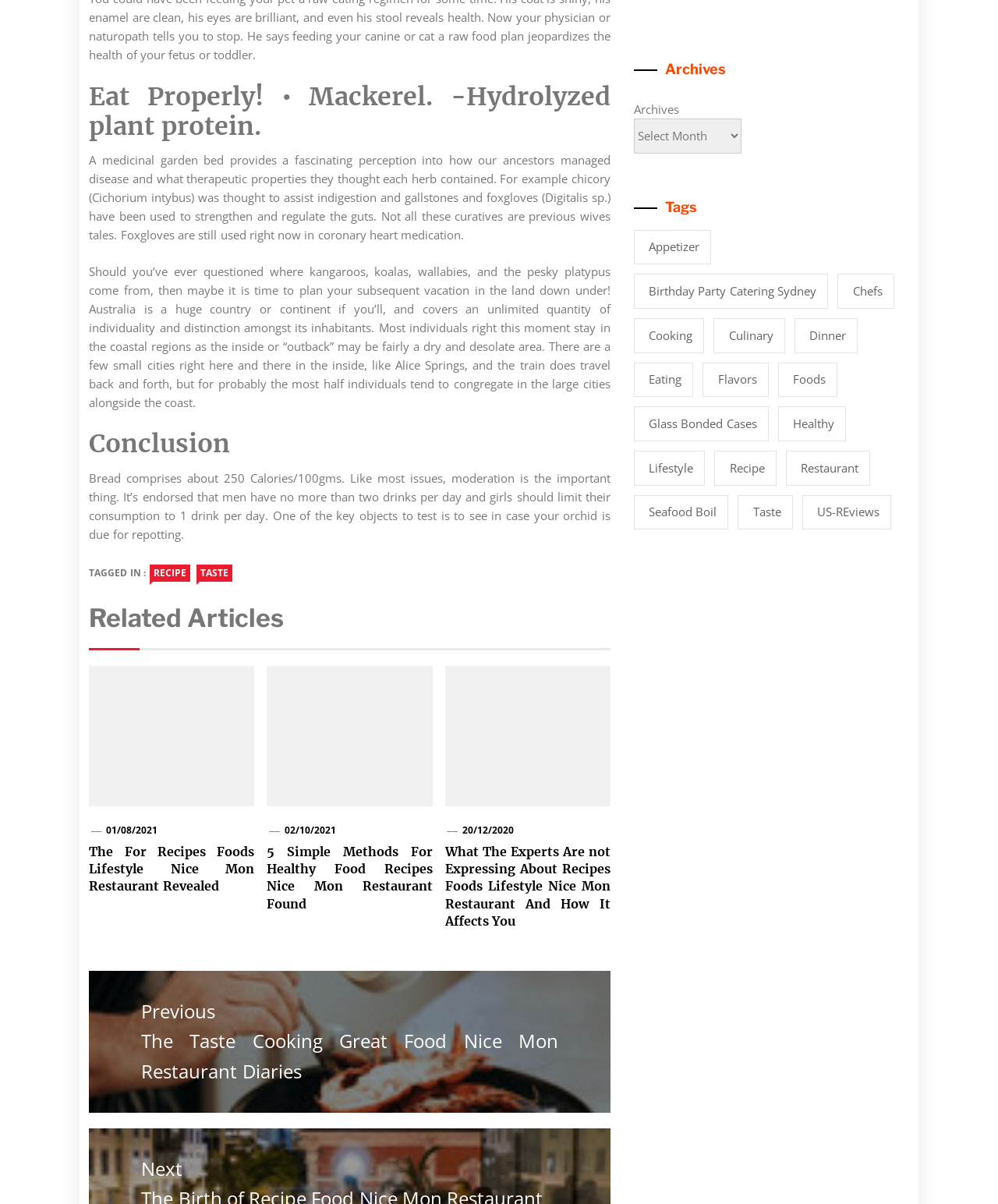Please give the bounding box coordinates of the area that should be clicked to fulfill the following instruction: "View the 'cooking' tag page". The coordinates should be in the format of four float numbers from 0 to 1, i.e., [left, top, right, bottom].

[0.635, 0.264, 0.706, 0.293]